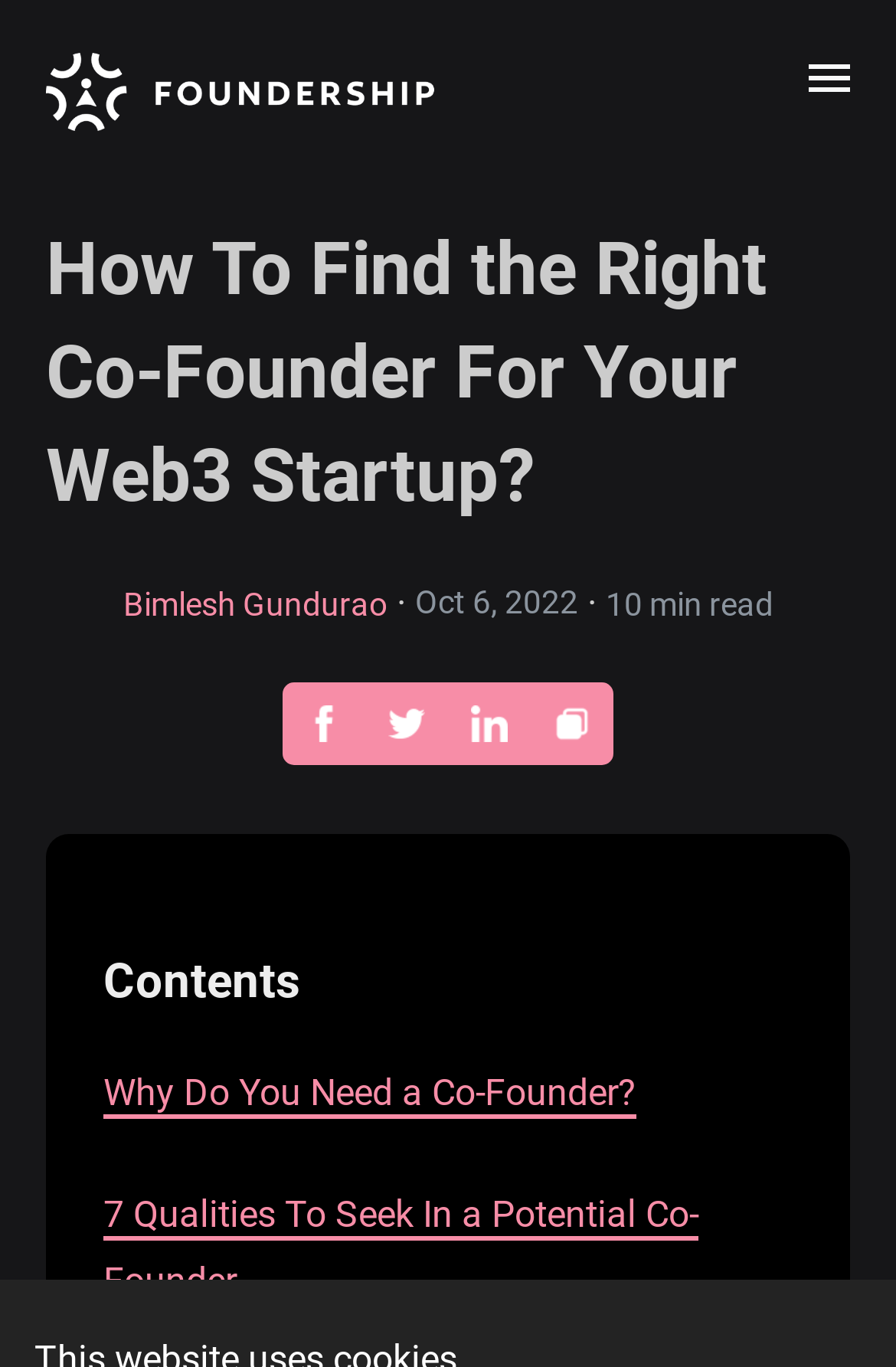Find the bounding box coordinates for the HTML element specified by: "Bimlesh Gundurao".

[0.137, 0.425, 0.432, 0.457]